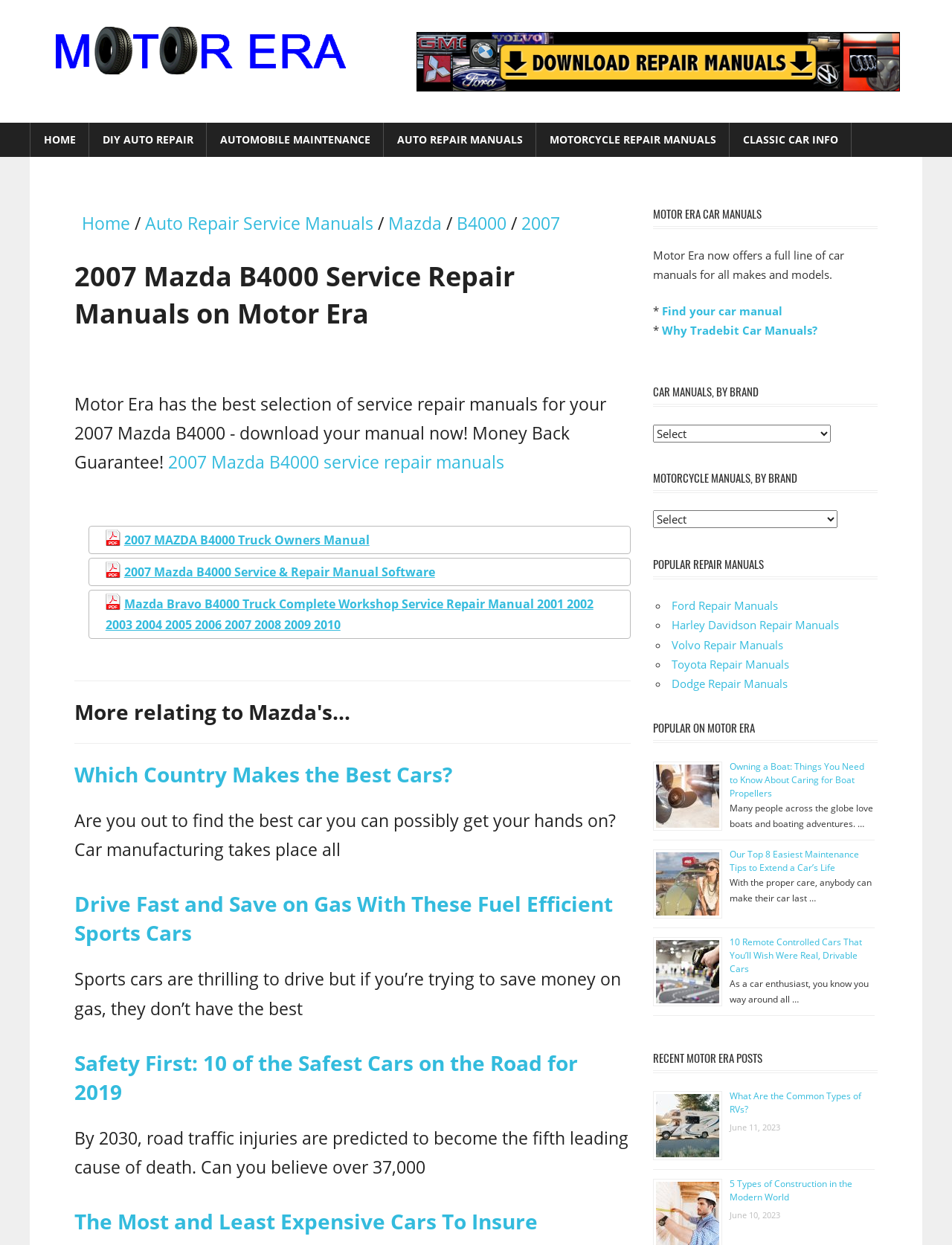Extract the main title from the webpage.

2007 Mazda B4000 Service Repair Manuals on Motor Era